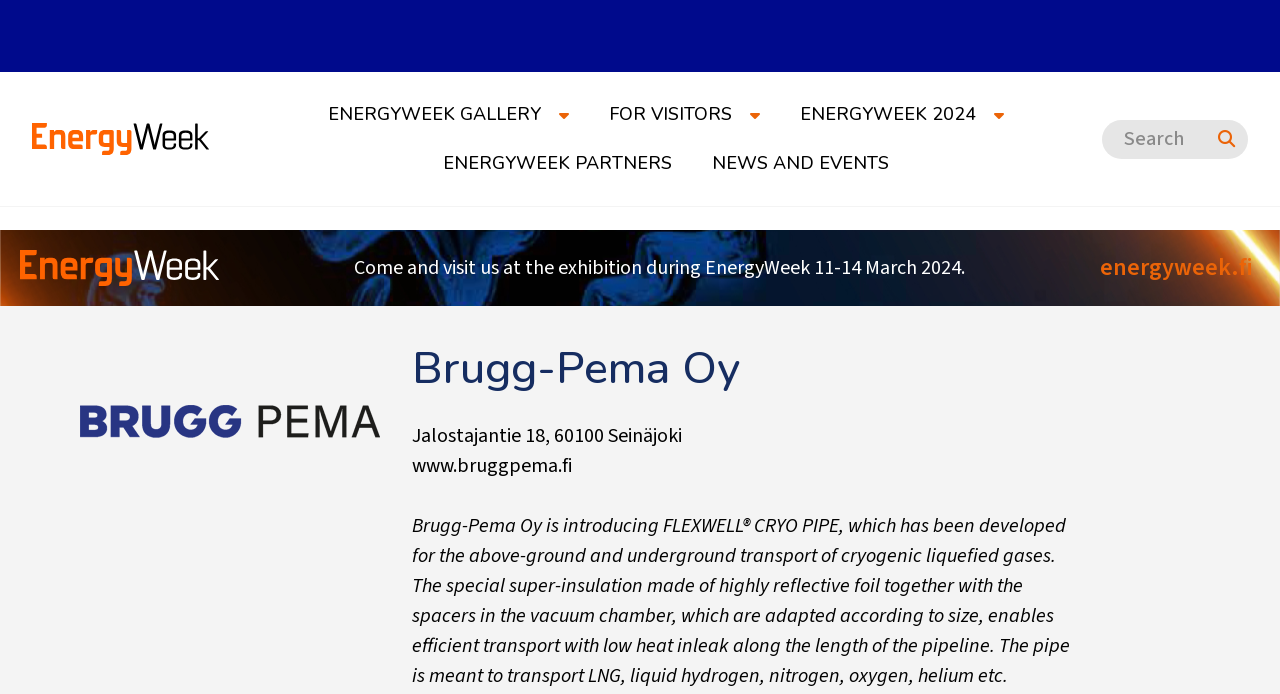Specify the bounding box coordinates of the area that needs to be clicked to achieve the following instruction: "Search for something".

[0.861, 0.172, 0.975, 0.228]